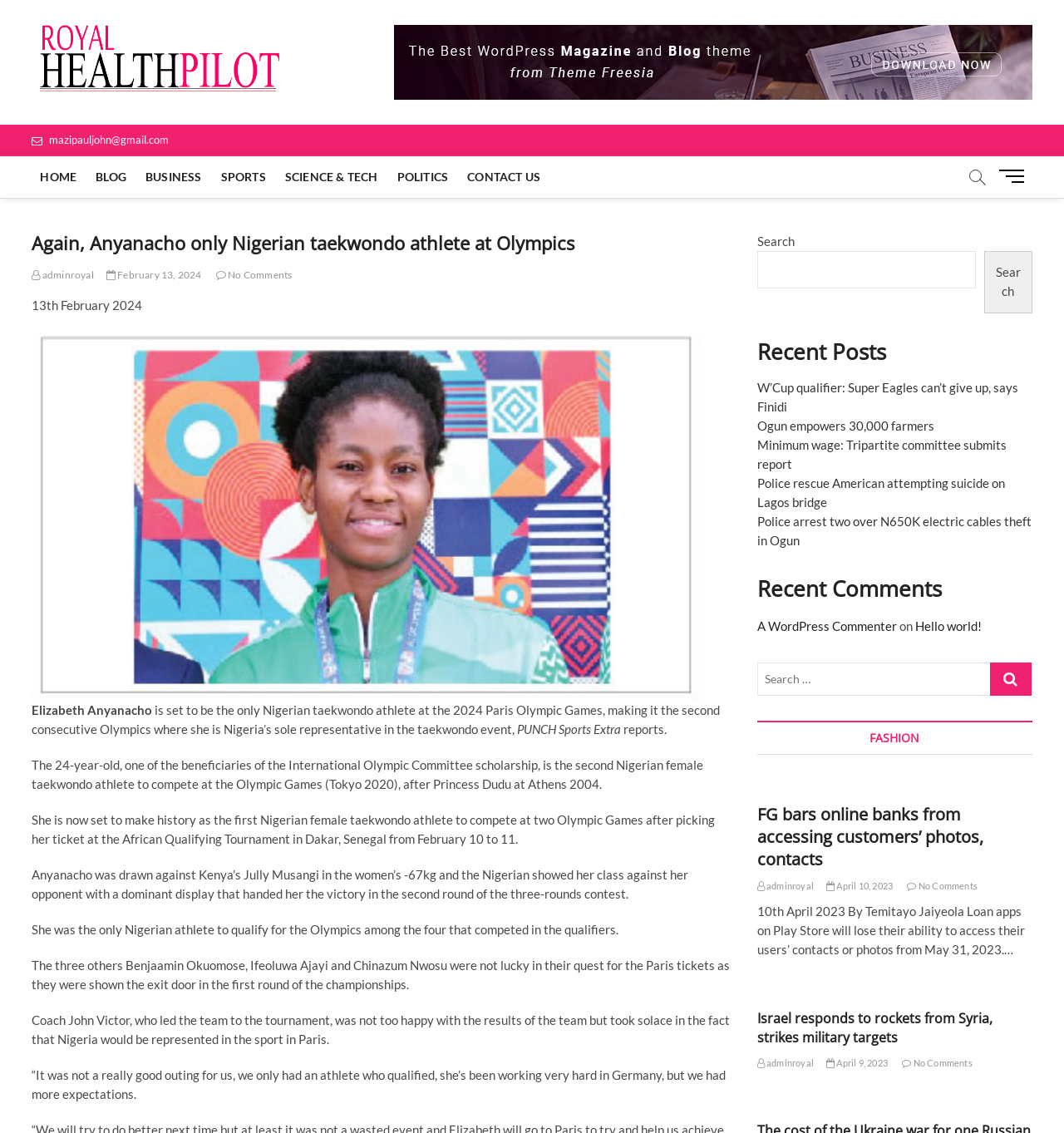Pinpoint the bounding box coordinates of the element that must be clicked to accomplish the following instruction: "View the 'Recent Posts'". The coordinates should be in the format of four float numbers between 0 and 1, i.e., [left, top, right, bottom].

[0.711, 0.299, 0.97, 0.323]